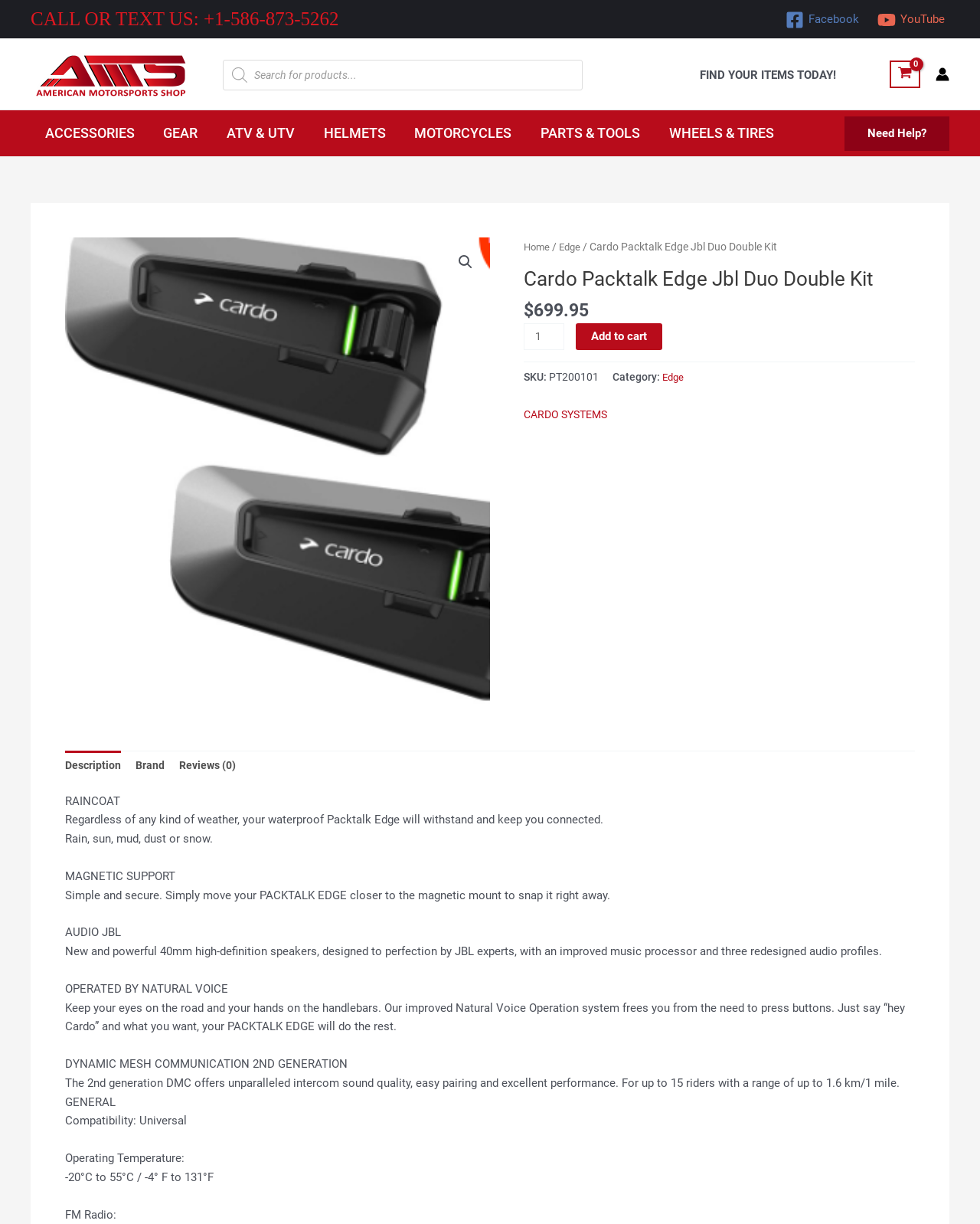Please identify the coordinates of the bounding box for the clickable region that will accomplish this instruction: "Add to cart".

[0.589, 0.264, 0.677, 0.286]